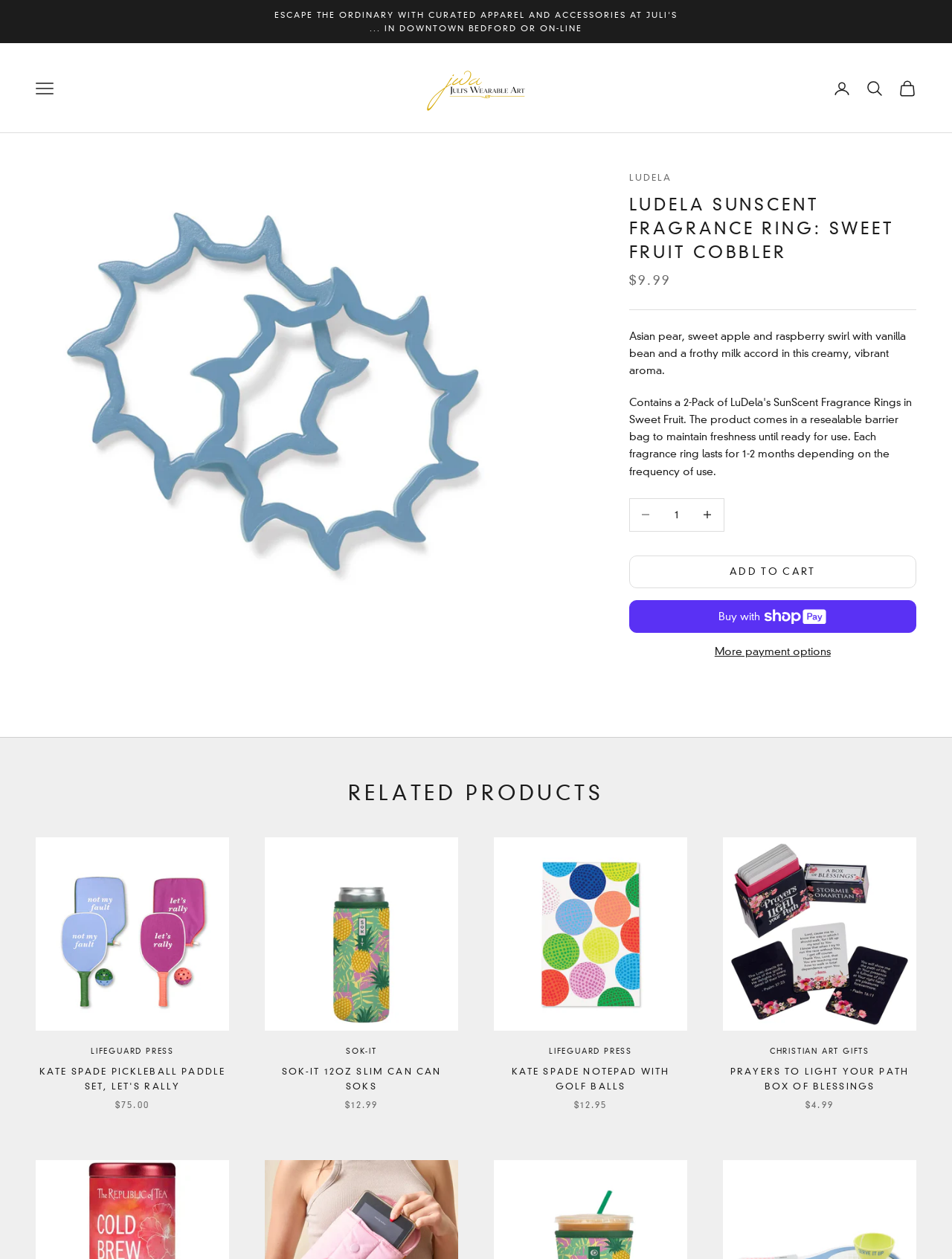Give a one-word or phrase response to the following question: What is the price of the fragrance ring?

$9.99